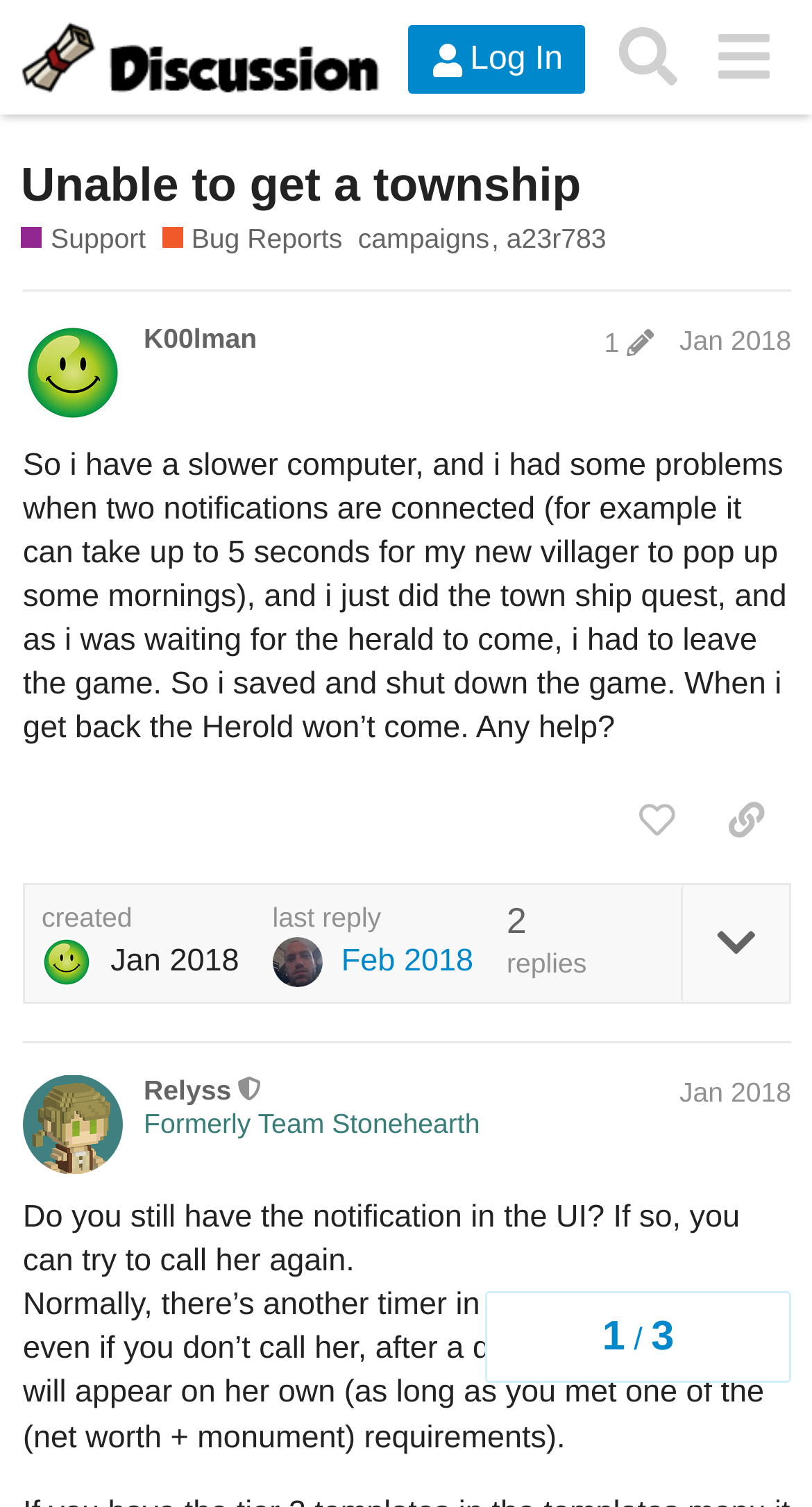Specify the bounding box coordinates of the area to click in order to execute this command: 'Log in to the forum'. The coordinates should consist of four float numbers ranging from 0 to 1, and should be formatted as [left, top, right, bottom].

[0.502, 0.017, 0.721, 0.063]